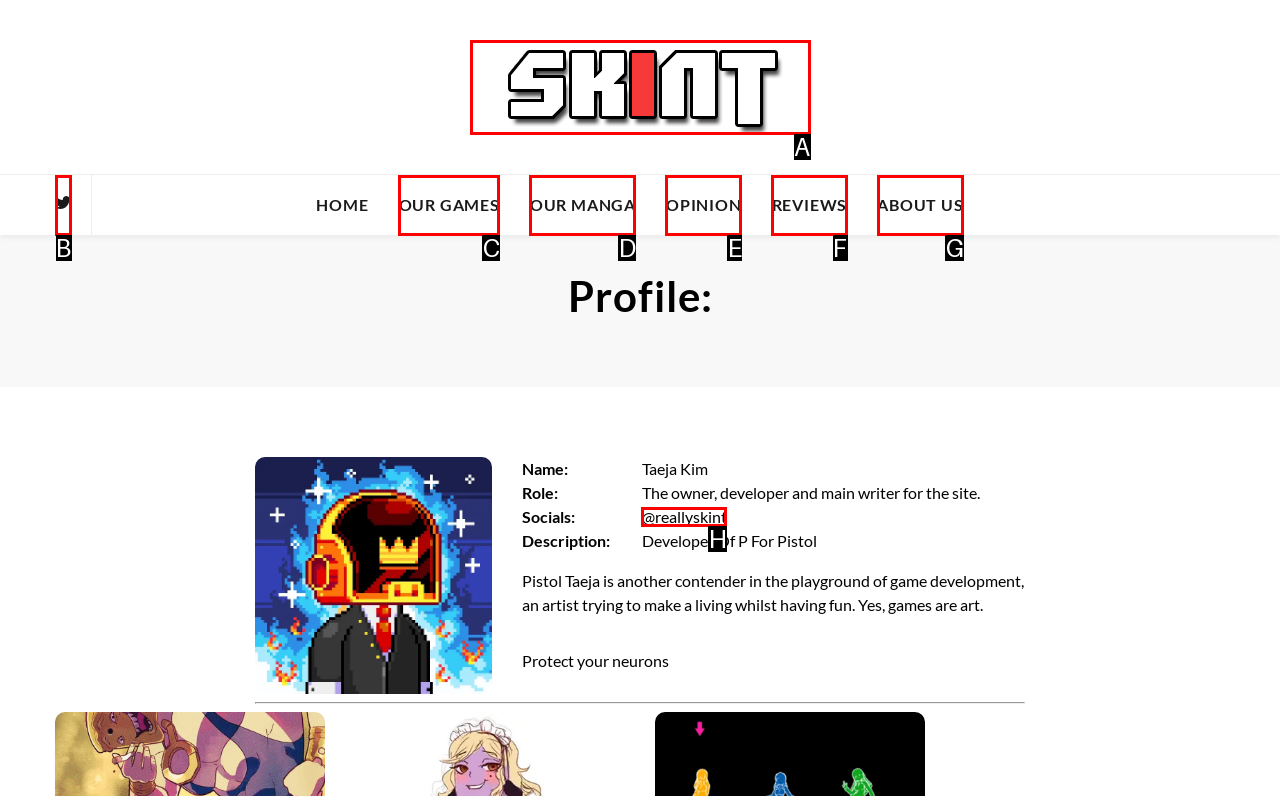Choose the HTML element that corresponds to the description: ABOUT US
Provide the answer by selecting the letter from the given choices.

G